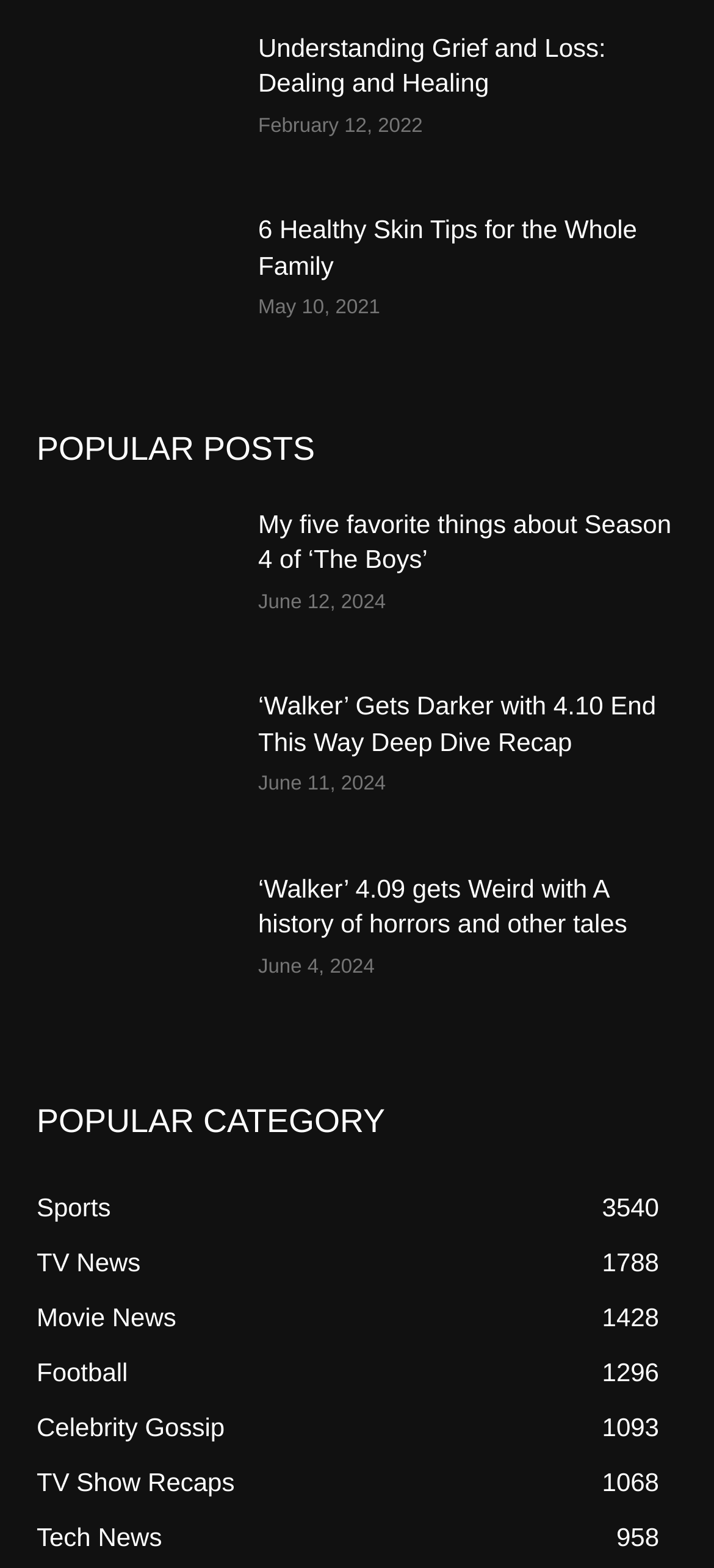Find the bounding box coordinates for the area that should be clicked to accomplish the instruction: "View simple tattoo designs".

None